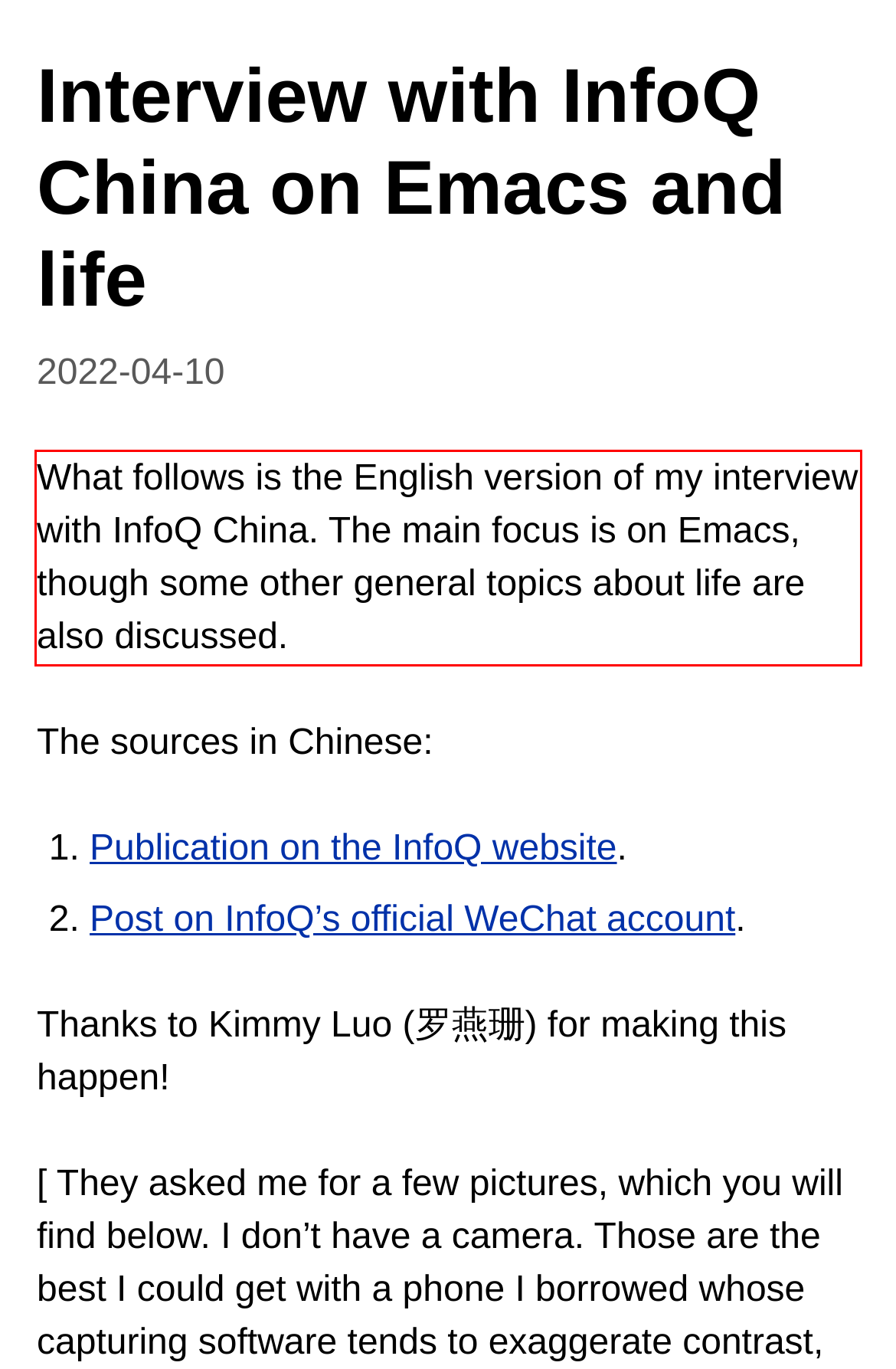Within the screenshot of the webpage, there is a red rectangle. Please recognize and generate the text content inside this red bounding box.

What follows is the English version of my interview with InfoQ China. The main focus is on Emacs, though some other general topics about life are also discussed.